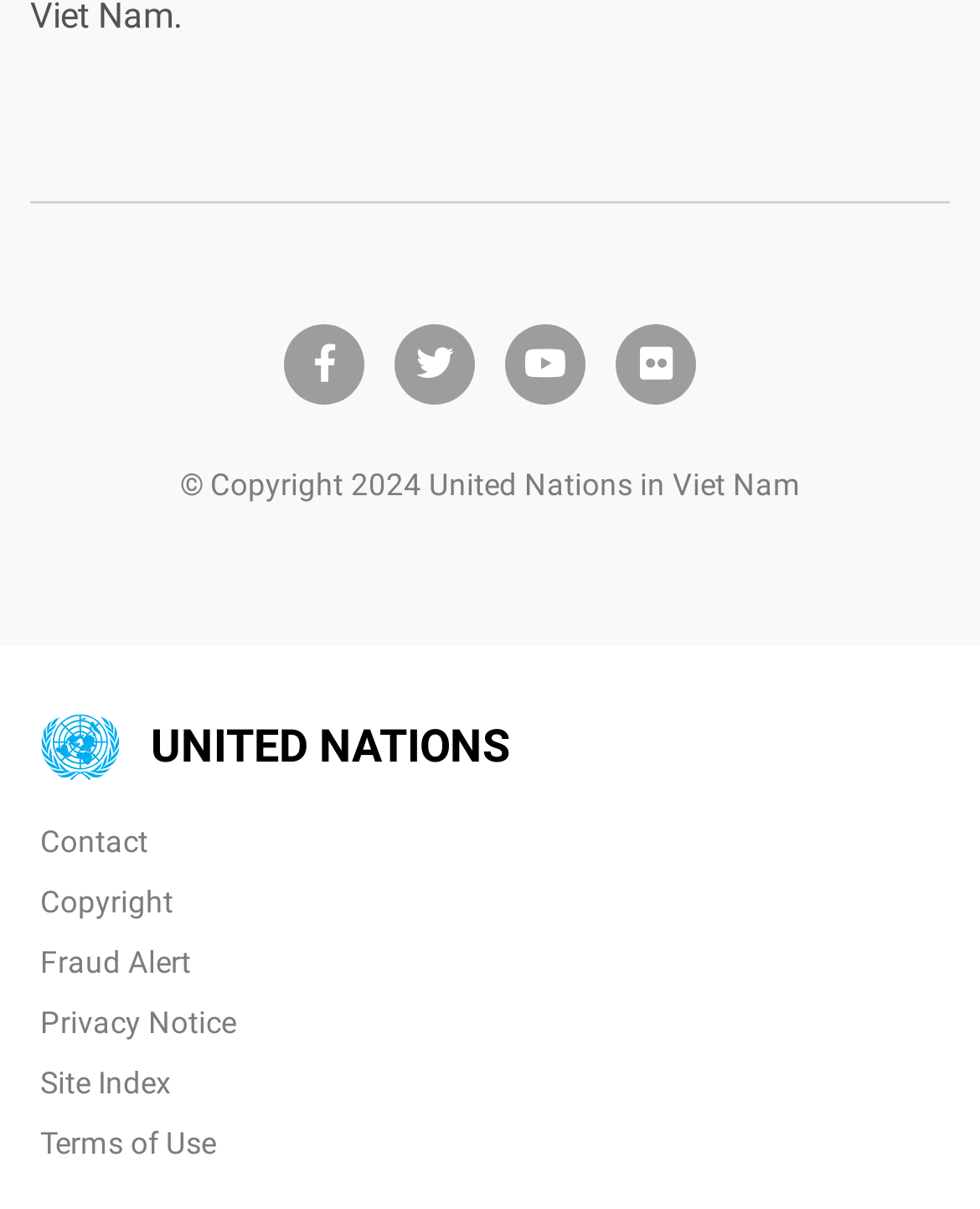Identify the bounding box coordinates of the region that needs to be clicked to carry out this instruction: "view terms of use". Provide these coordinates as four float numbers ranging from 0 to 1, i.e., [left, top, right, bottom].

[0.041, 0.932, 0.221, 0.961]